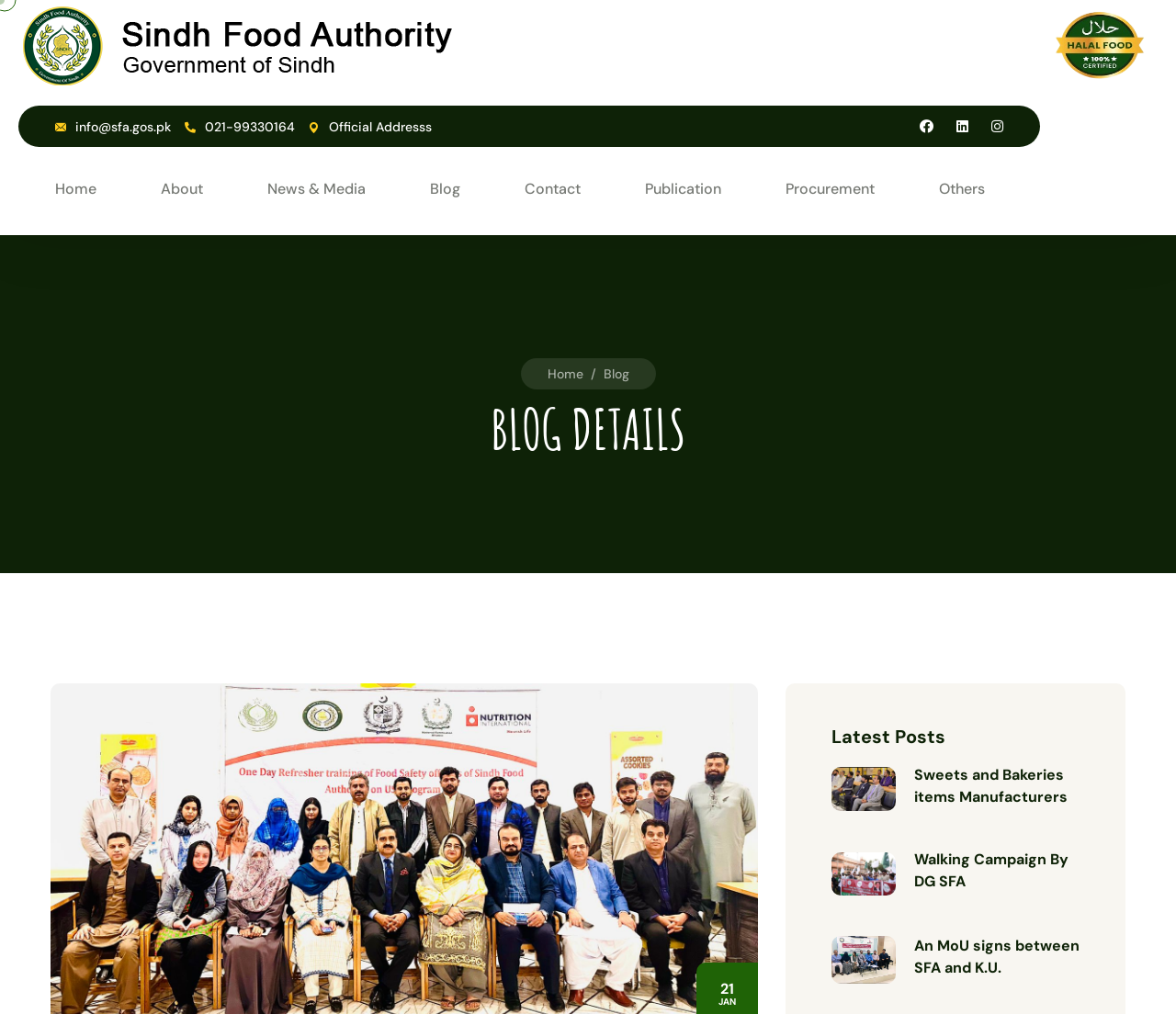Can you give a detailed response to the following question using the information from the image? How many social media links are present?

The webpage has three social media links represented by icons, which can be inferred from the links with OCR text '', '', and ''.